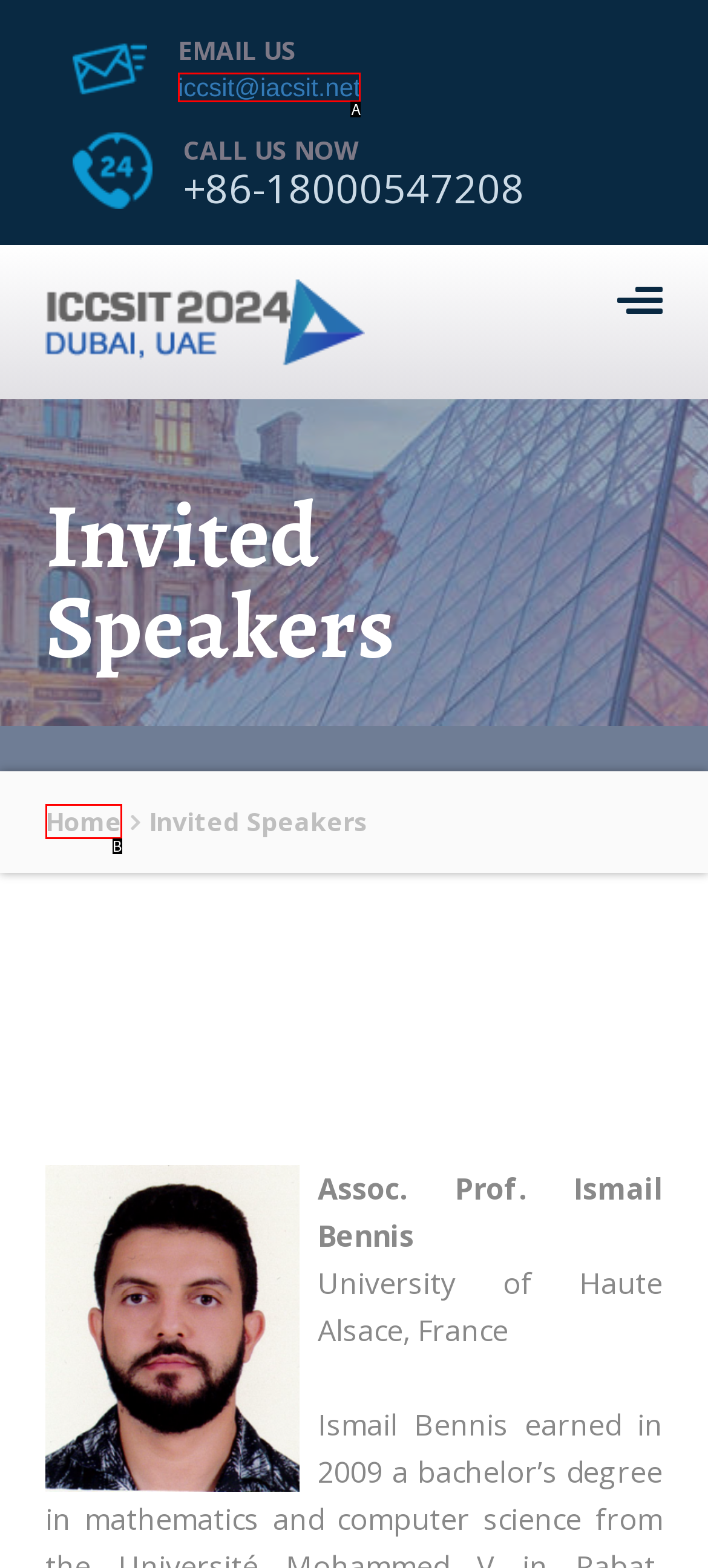Based on the element described as: Home
Find and respond with the letter of the correct UI element.

B